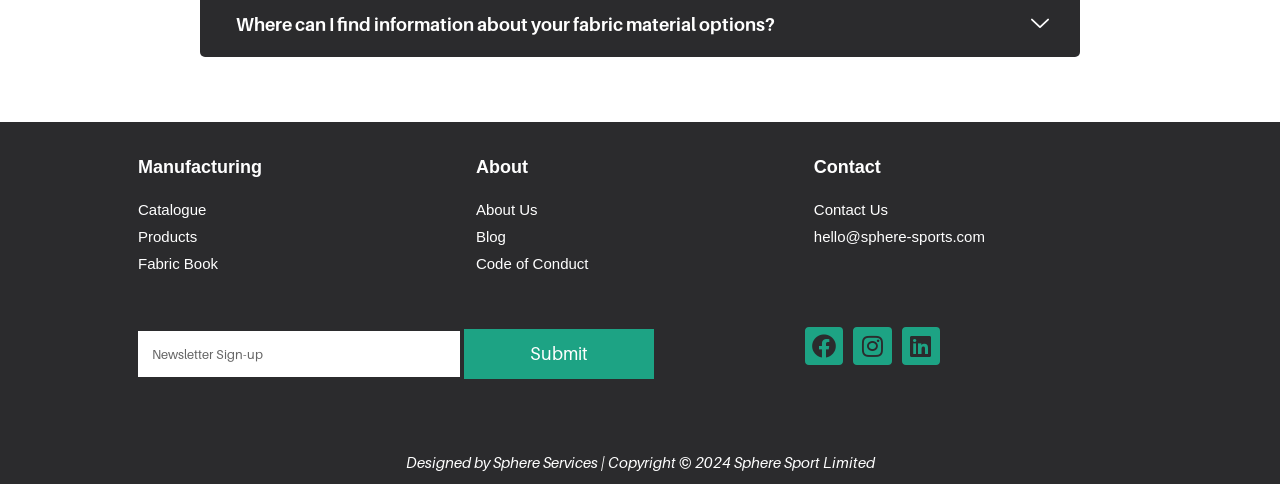Determine the bounding box coordinates for the UI element with the following description: "About Us". The coordinates should be four float numbers between 0 and 1, represented as [left, top, right, bottom].

[0.372, 0.405, 0.62, 0.461]